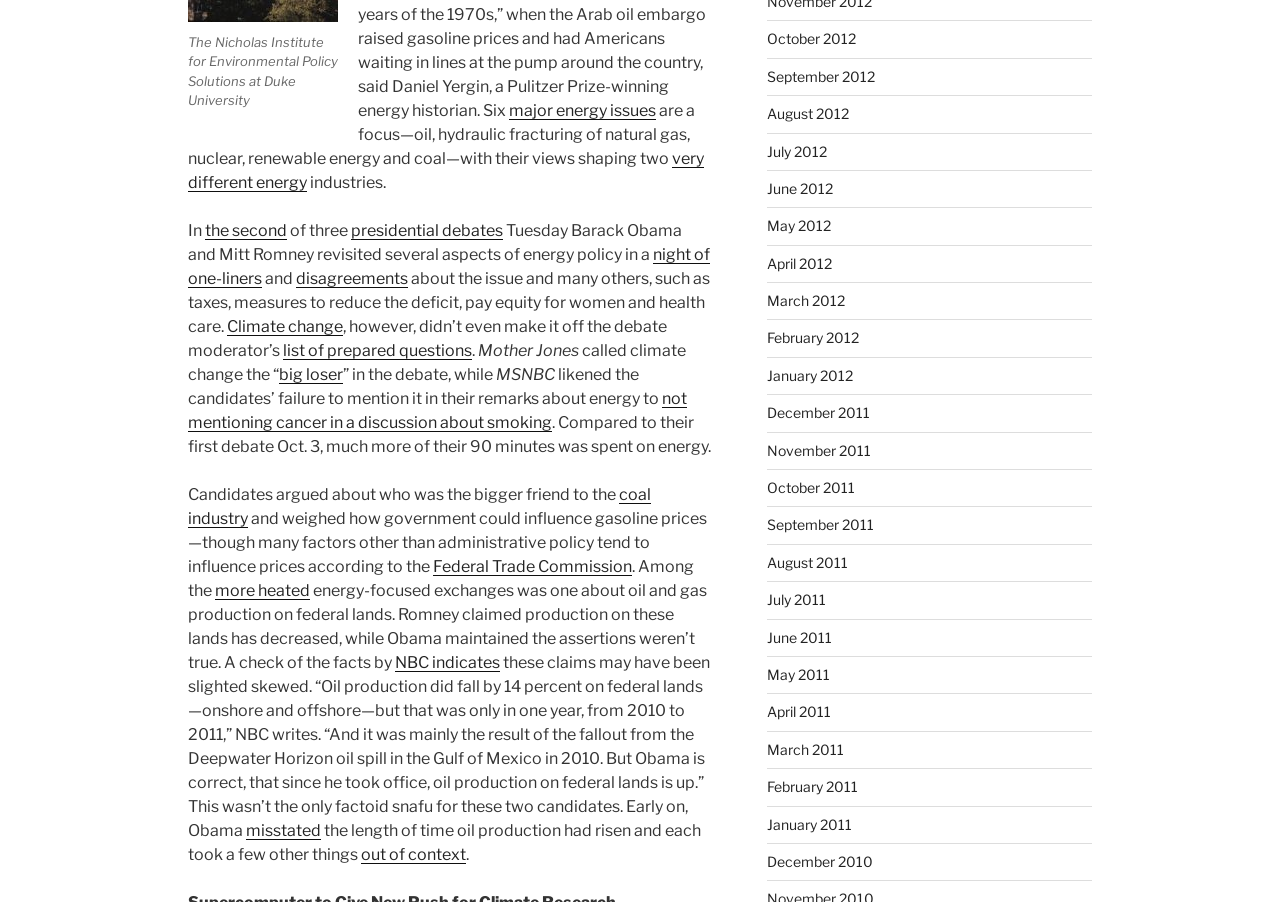Determine the bounding box coordinates of the clickable element to complete this instruction: "Visit 'October 2012'". Provide the coordinates in the format of four float numbers between 0 and 1, [left, top, right, bottom].

[0.599, 0.034, 0.668, 0.052]